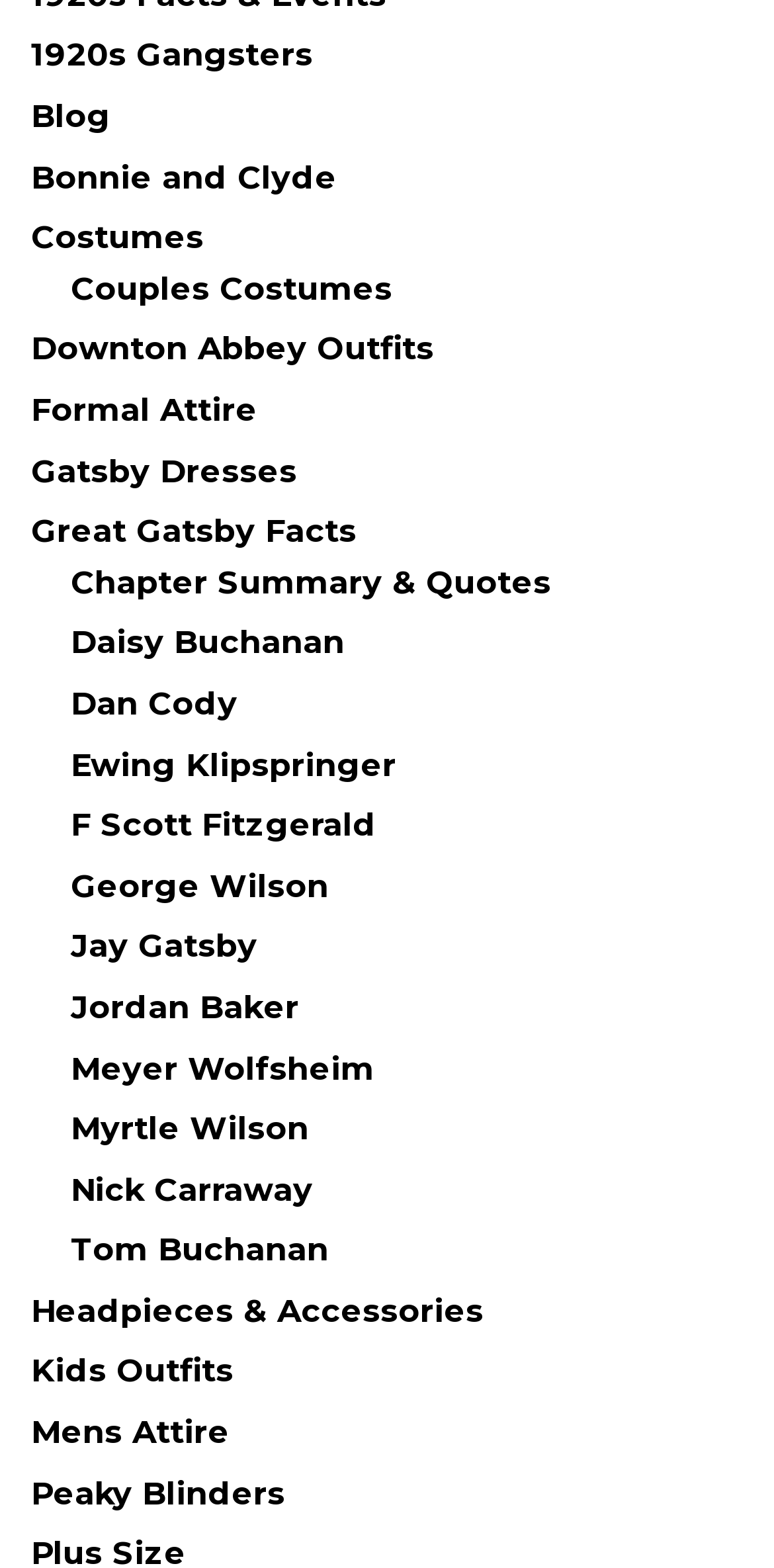What is the second Great Gatsby-related link?
Please provide a single word or phrase answer based on the image.

Chapter Summary & Quotes